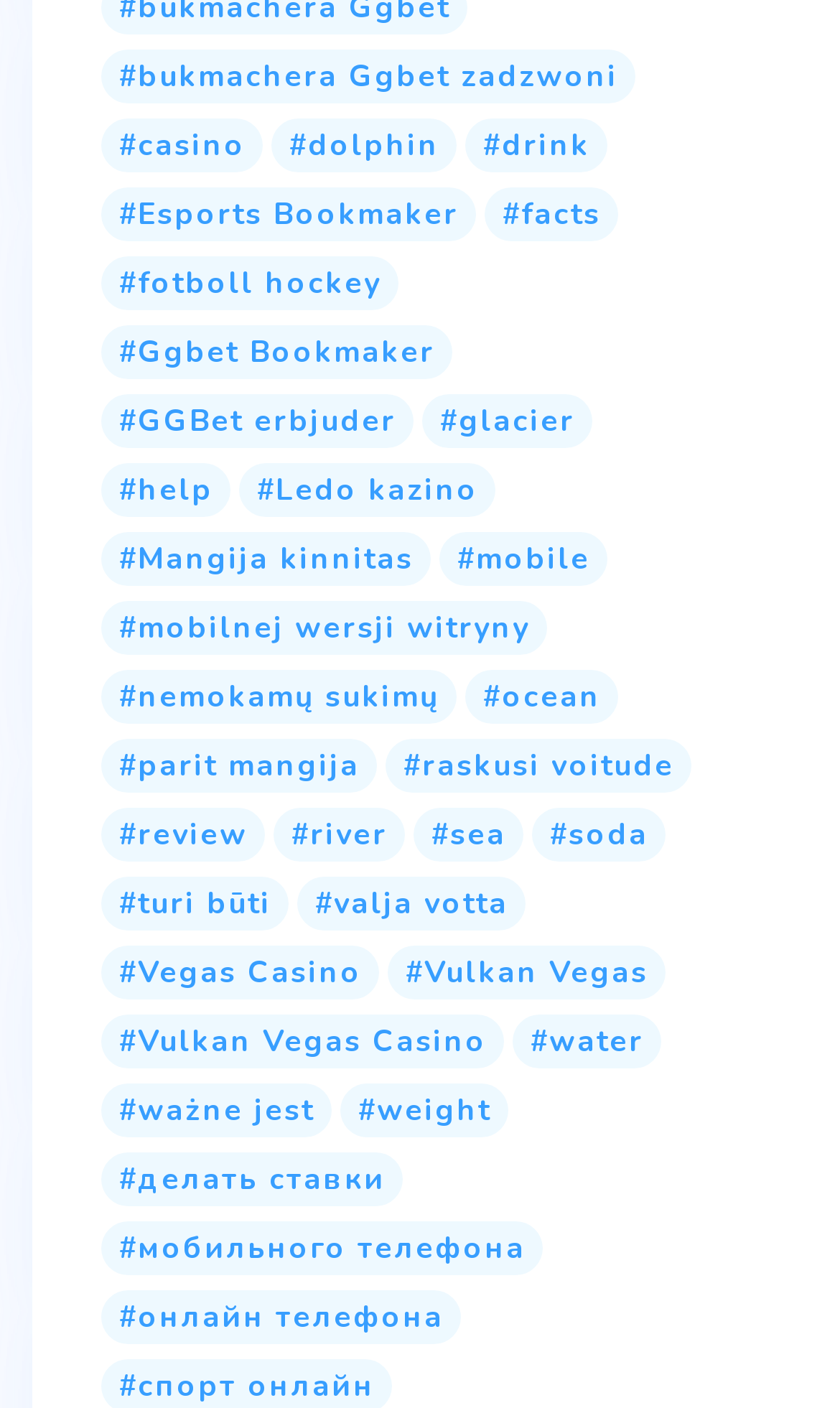What is the category with the most items?
Based on the screenshot, provide a one-word or short-phrase response.

water